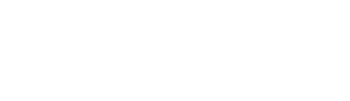Respond to the question below with a single word or phrase:
What type of services are offered by the publication?

mortgage advisory services